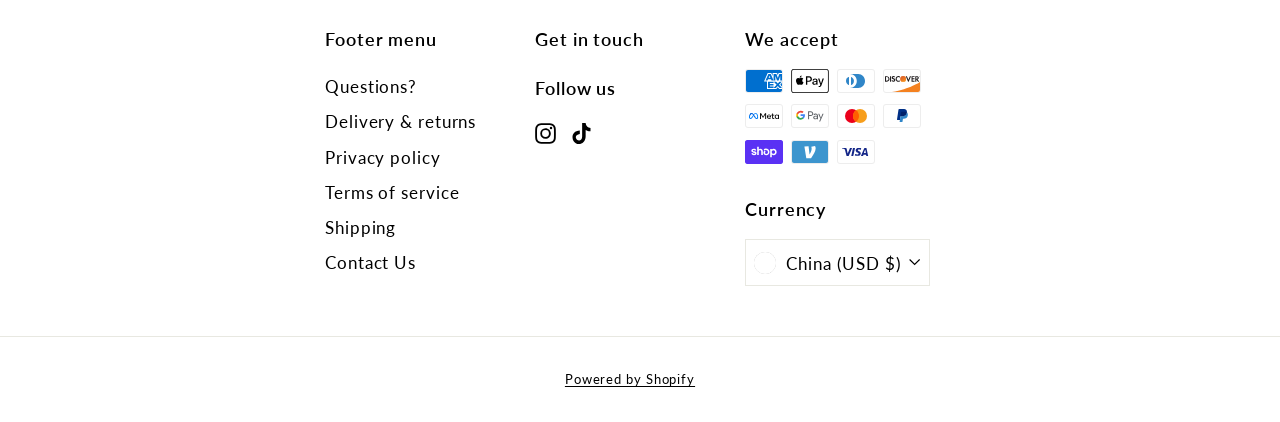Answer succinctly with a single word or phrase:
What is the current currency setting?

China (USD $)